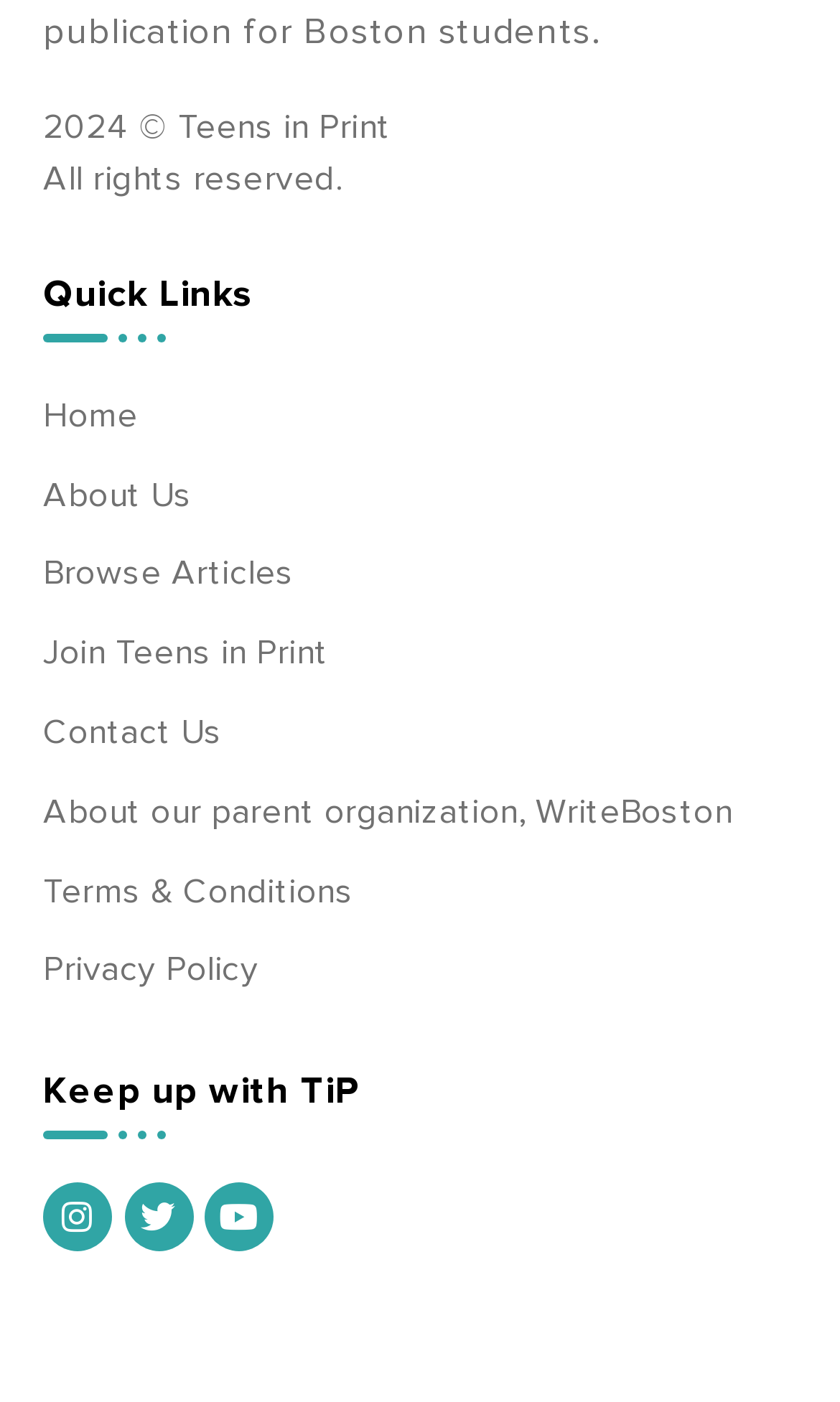Find the bounding box coordinates of the clickable region needed to perform the following instruction: "Follow Teens in Print on Instagram". The coordinates should be provided as four float numbers between 0 and 1, i.e., [left, top, right, bottom].

[0.051, 0.843, 0.133, 0.892]